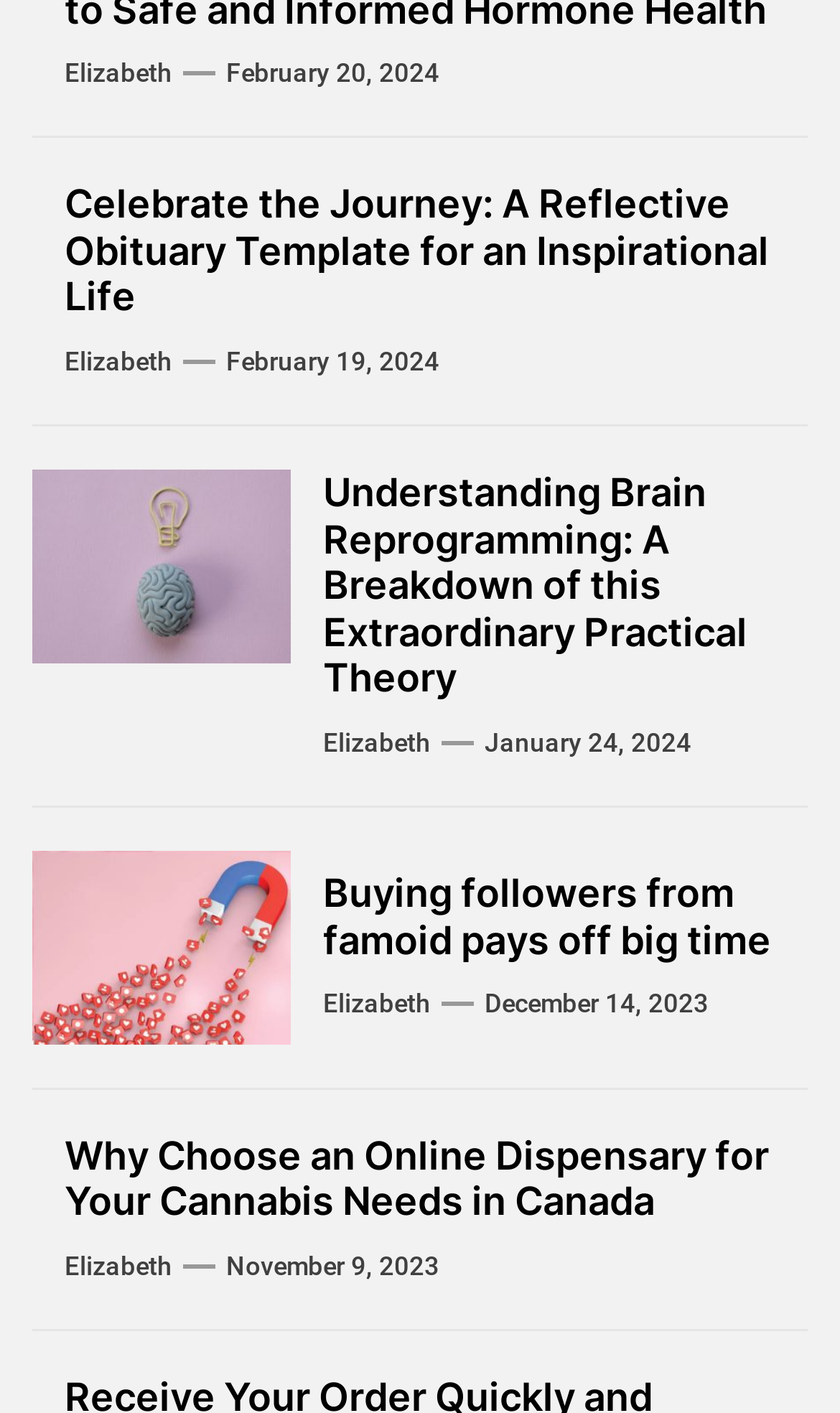How many articles are on this webpage?
Please provide a single word or phrase as your answer based on the screenshot.

4